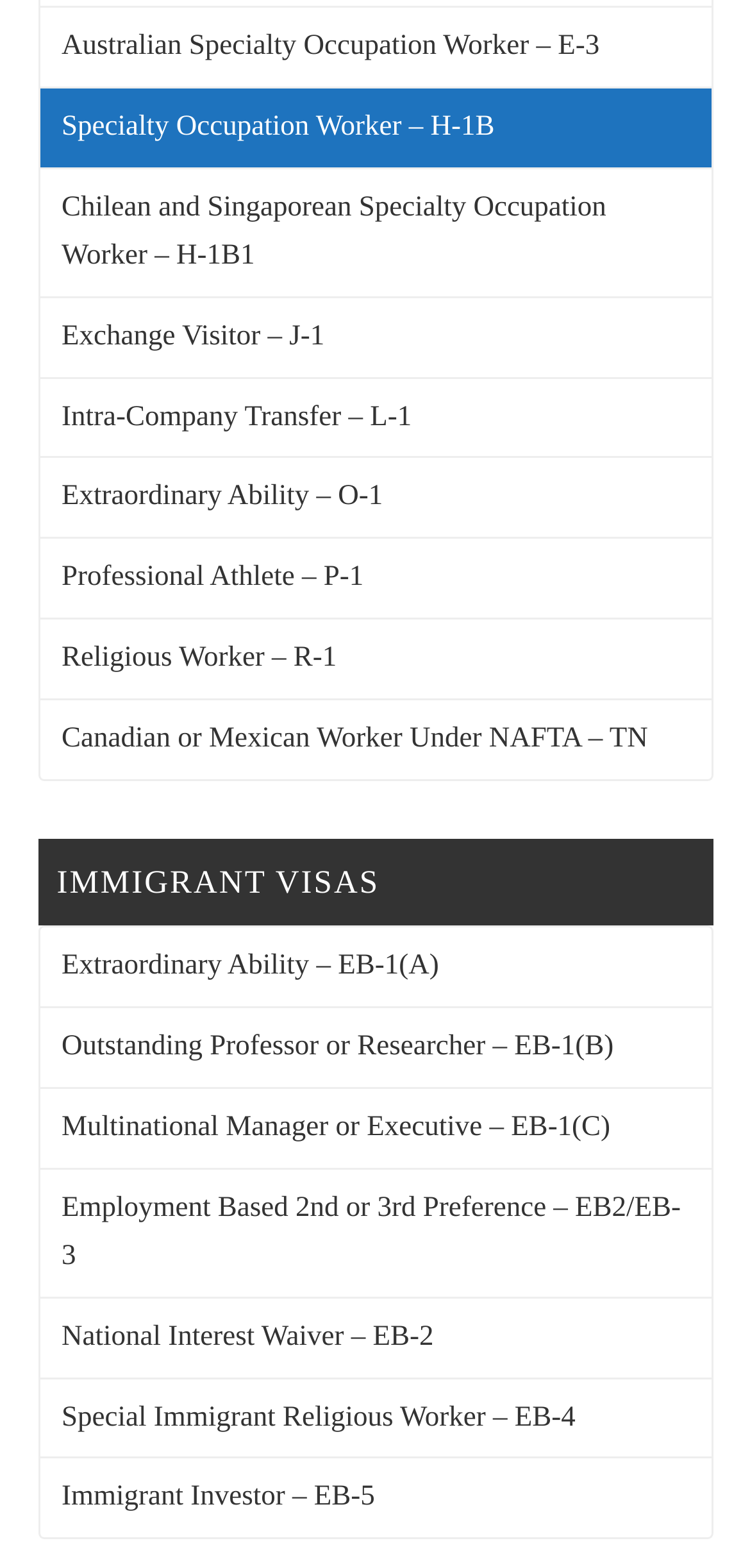Specify the bounding box coordinates of the area to click in order to execute this command: 'View Australian Specialty Occupation Worker – E-3'. The coordinates should consist of four float numbers ranging from 0 to 1, and should be formatted as [left, top, right, bottom].

[0.05, 0.005, 0.95, 0.057]